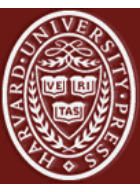Produce a meticulous caption for the image.

This image features the logo of Harvard University Press, characterized by a prominent oval design that incorporates elements of the institution's prestigious branding. The logo includes the words "HARVARD UNIVERSITY PRESS" prominently displayed, surrounded by a decorative laurel wreath that symbolizes academic excellence and achievement. At the center of the logo, a shield depicts the Latin word "VERITAS" (meaning "truth") along with the terms "VE," "RI," and "TAS" showcased in a stylized format. This emblem reflects the press's commitment to scholarly publishing and is associated with a rich legacy of academic contributions, particularly noted in fields such as economics, the arts, and social sciences.